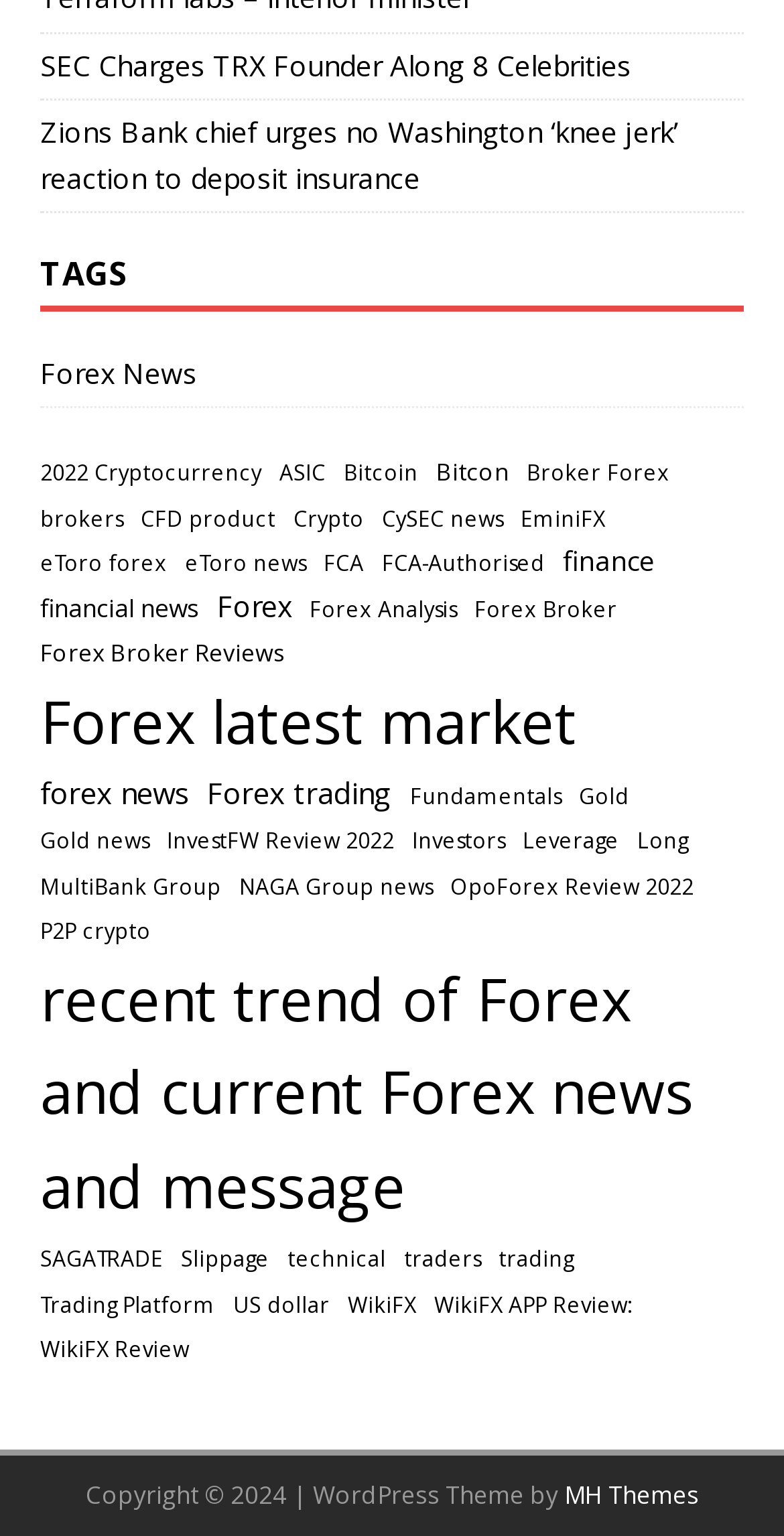Please identify the bounding box coordinates of the element's region that should be clicked to execute the following instruction: "Read about SEC Charges TRX Founder Along 8 Celebrities". The bounding box coordinates must be four float numbers between 0 and 1, i.e., [left, top, right, bottom].

[0.051, 0.03, 0.805, 0.055]